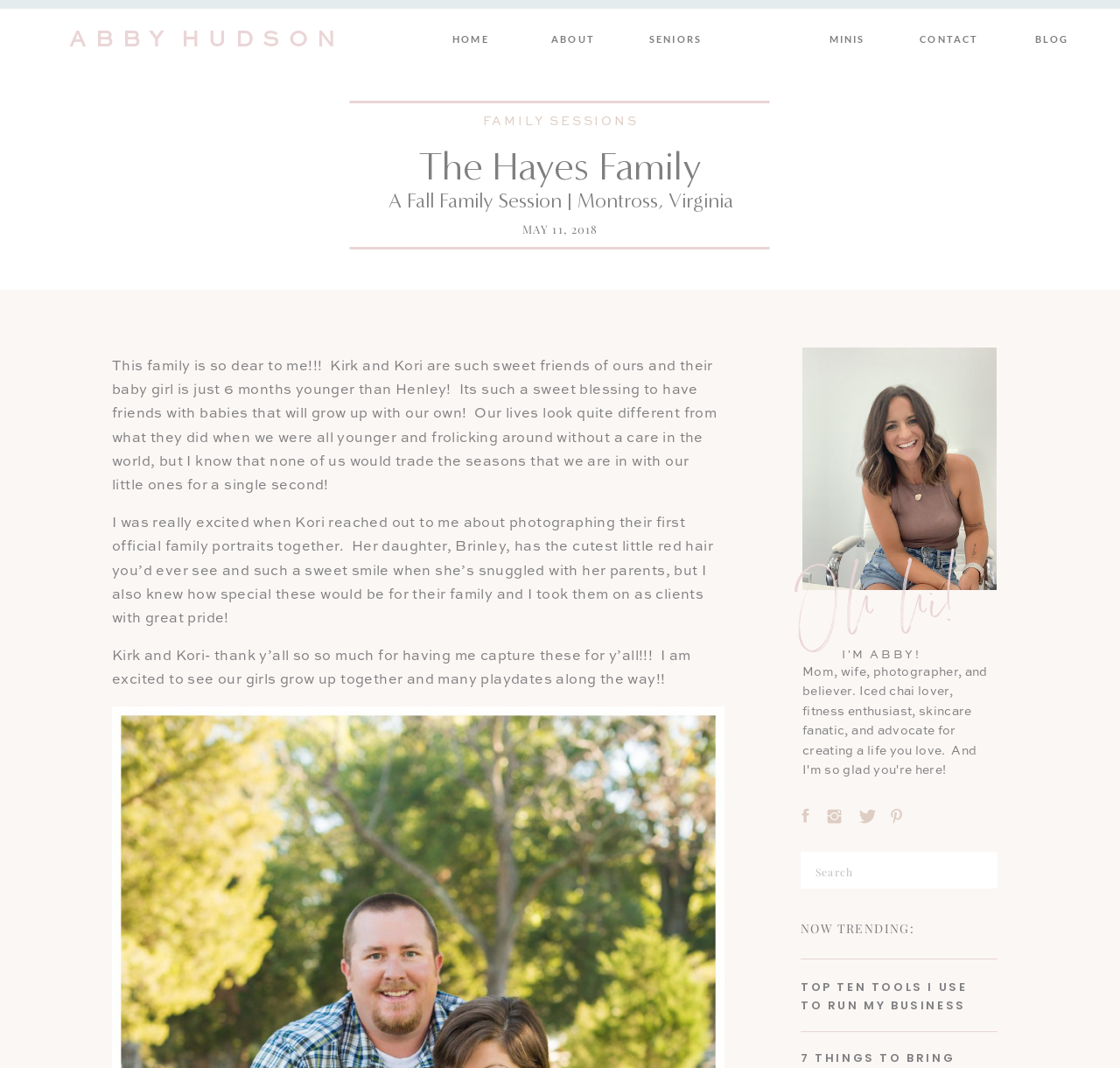Find the coordinates for the bounding box of the element with this description: "parent_node: Search for: name="s" placeholder="Search"".

[0.728, 0.81, 0.867, 0.823]